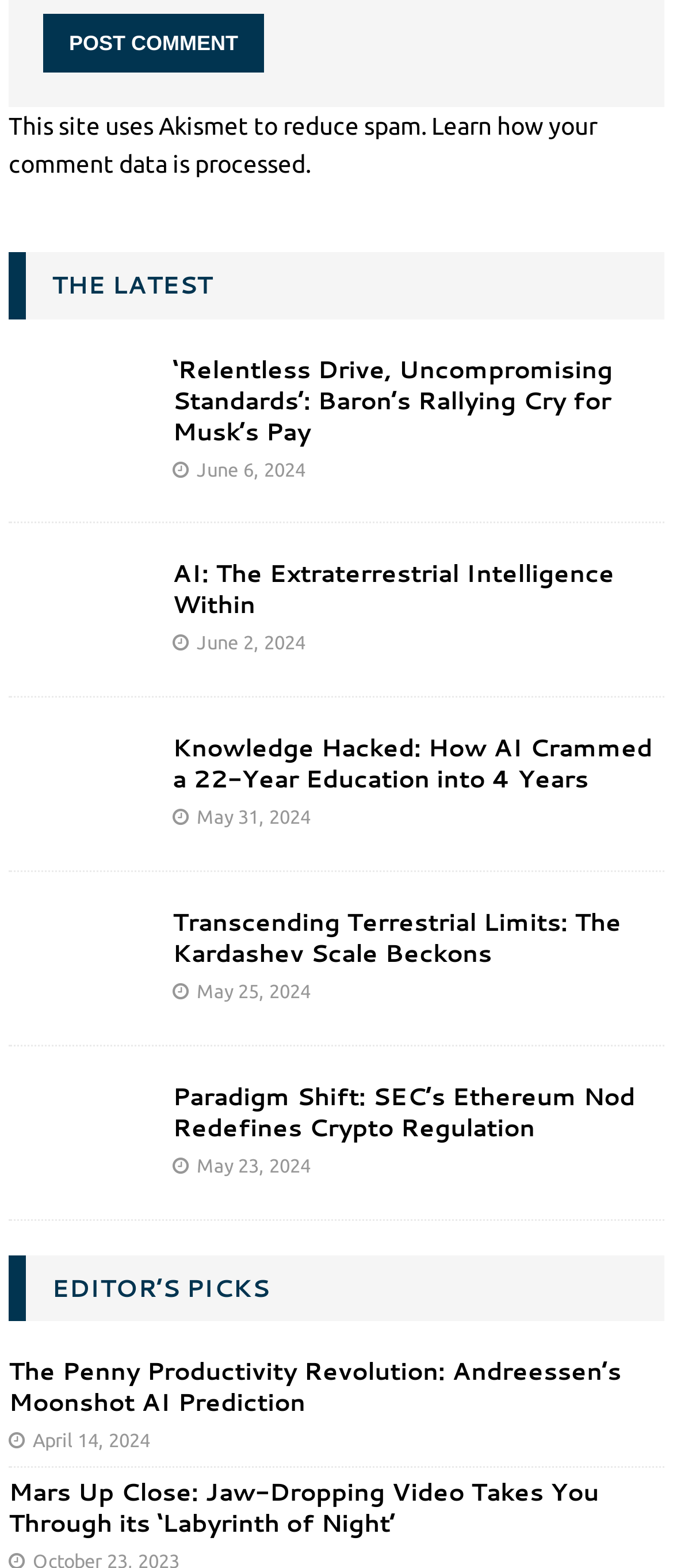Please indicate the bounding box coordinates for the clickable area to complete the following task: "Click the 'Post Comment' button". The coordinates should be specified as four float numbers between 0 and 1, i.e., [left, top, right, bottom].

[0.064, 0.008, 0.392, 0.046]